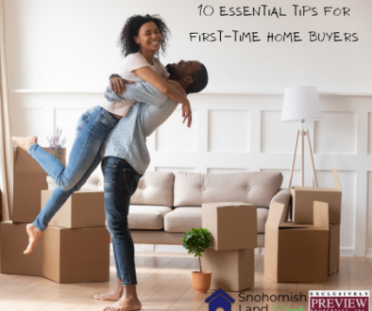What is the name of the real estate resource branded in the image?
Answer the question with a thorough and detailed explanation.

The image is branded with 'Snohomish Land', which implies that the real estate resource is focused on providing local information and services, specifically in the Snohomish area.